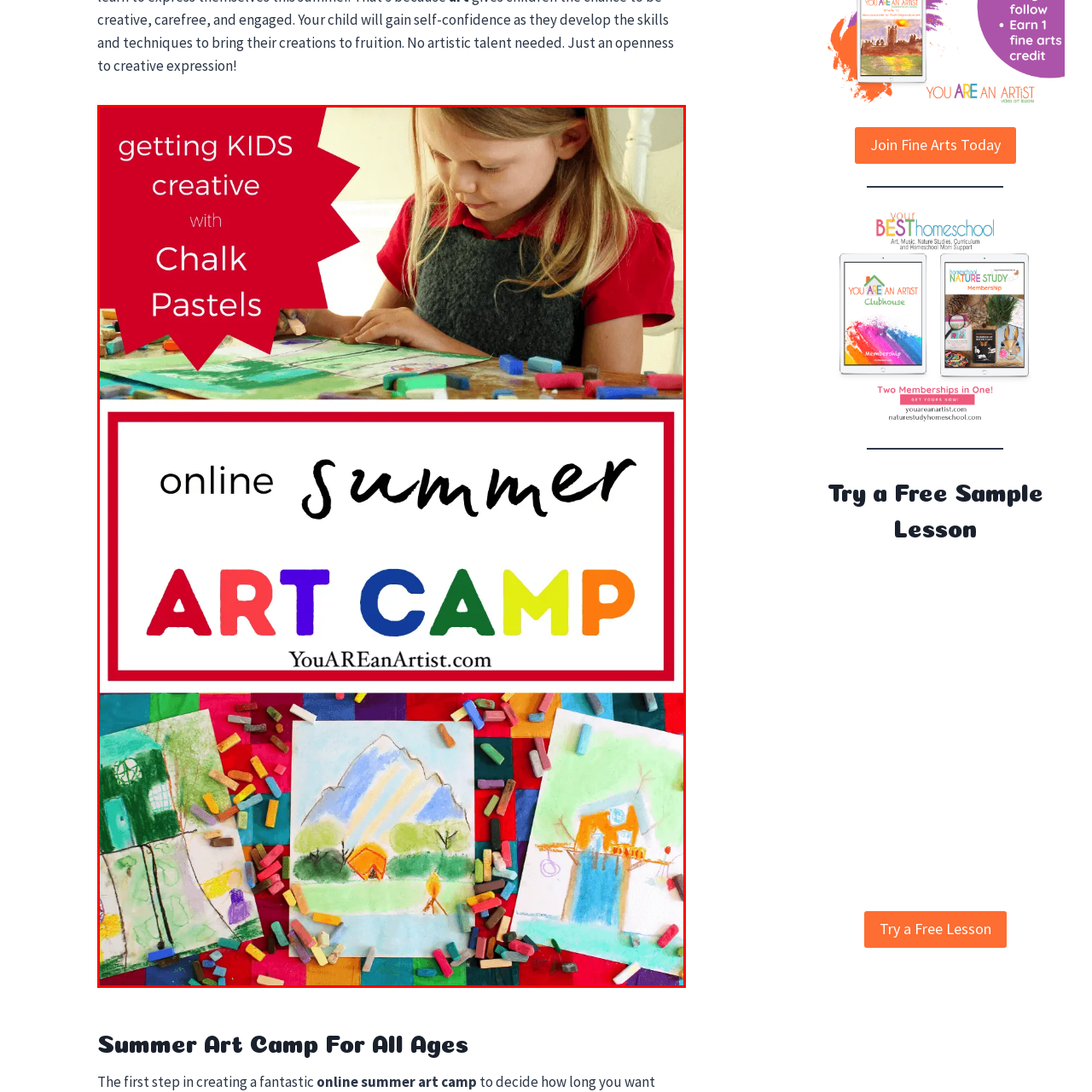What art material is being promoted in the image?
Check the image inside the red bounding box and provide your answer in a single word or short phrase.

Chalk Pastels